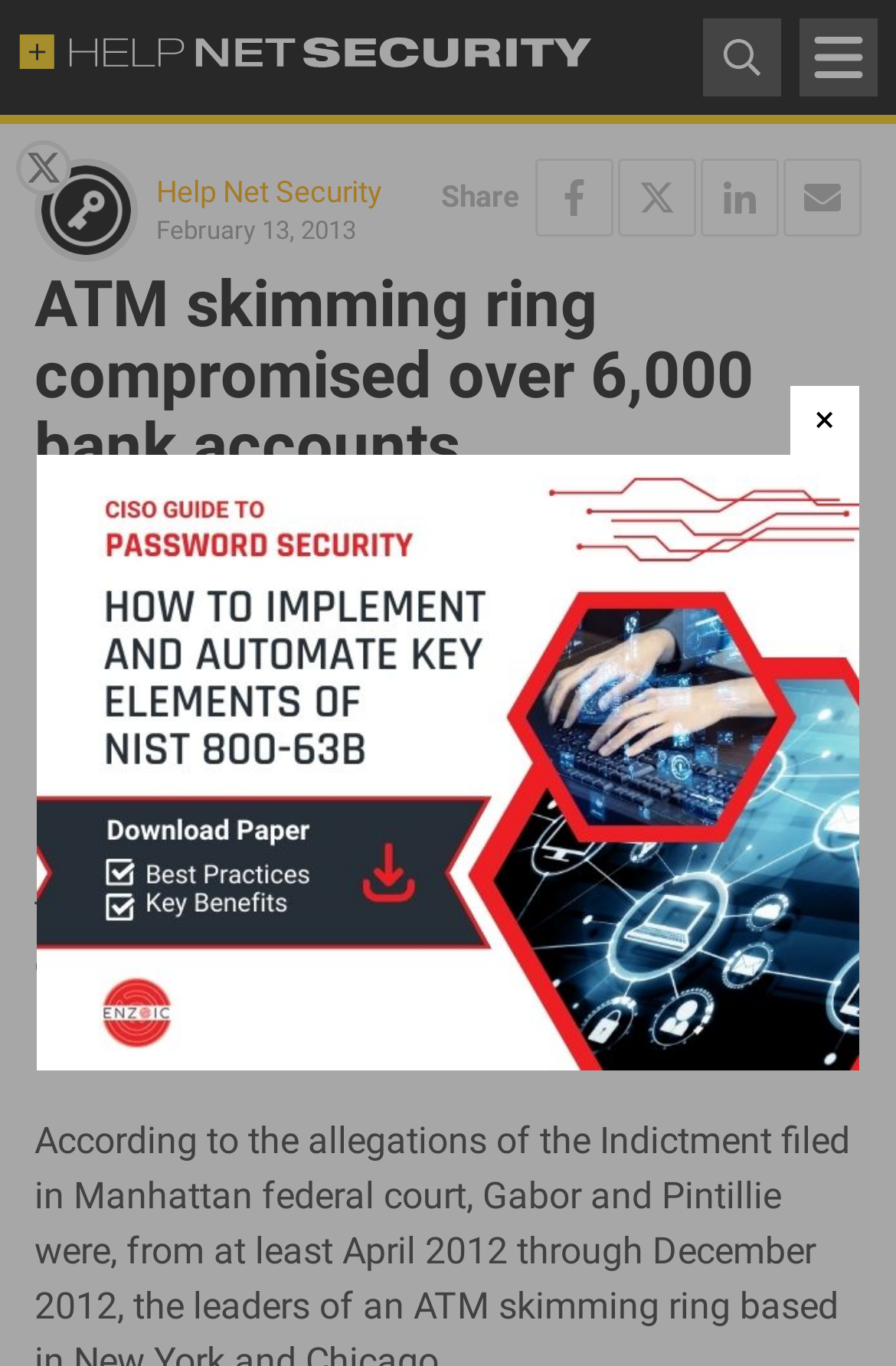Please specify the bounding box coordinates of the area that should be clicked to accomplish the following instruction: "Follow me on Twitter". The coordinates should consist of four float numbers between 0 and 1, i.e., [left, top, right, bottom].

[0.018, 0.103, 0.079, 0.143]